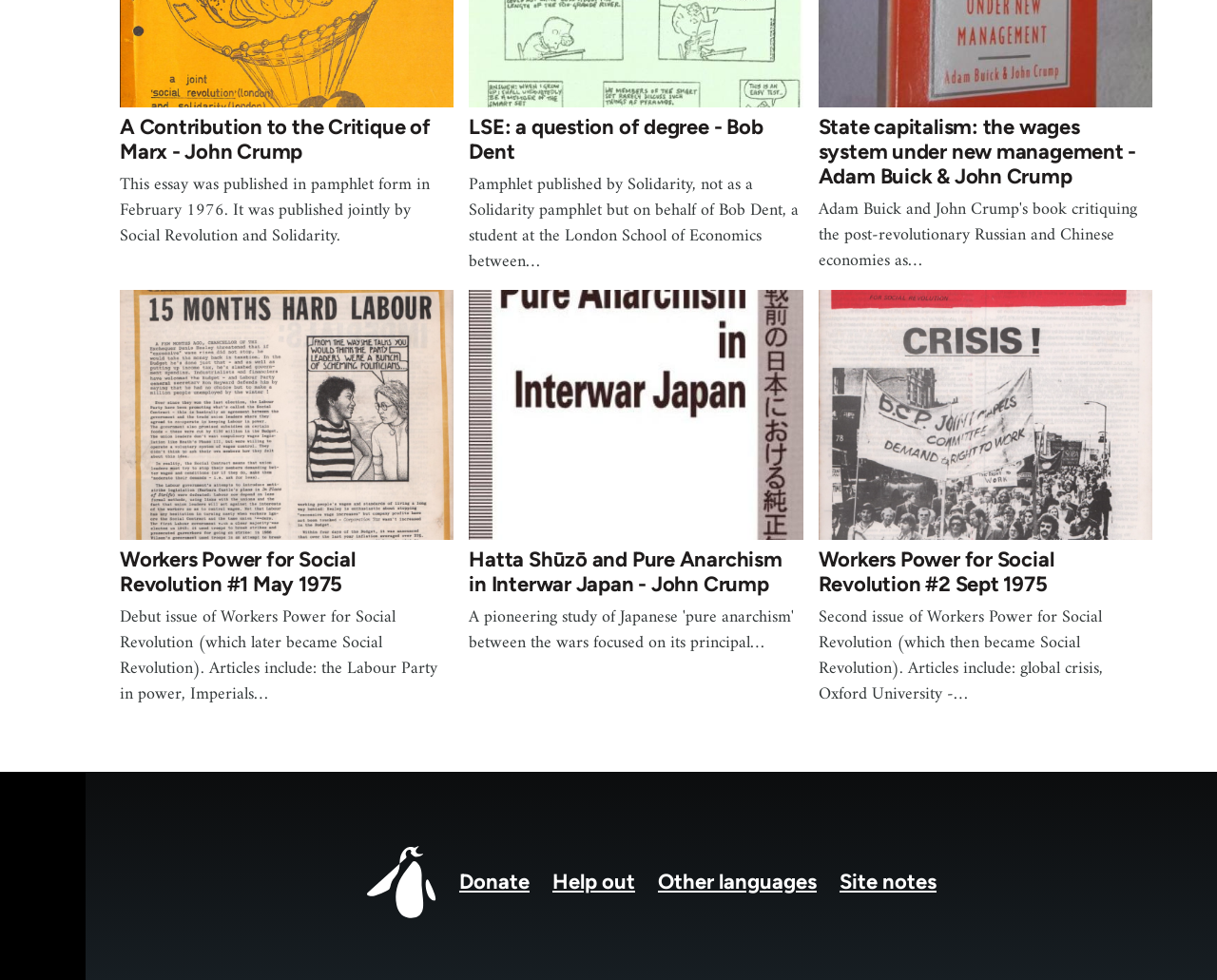Please identify the bounding box coordinates of the element I need to click to follow this instruction: "Go to Home page".

[0.301, 0.863, 0.359, 0.937]